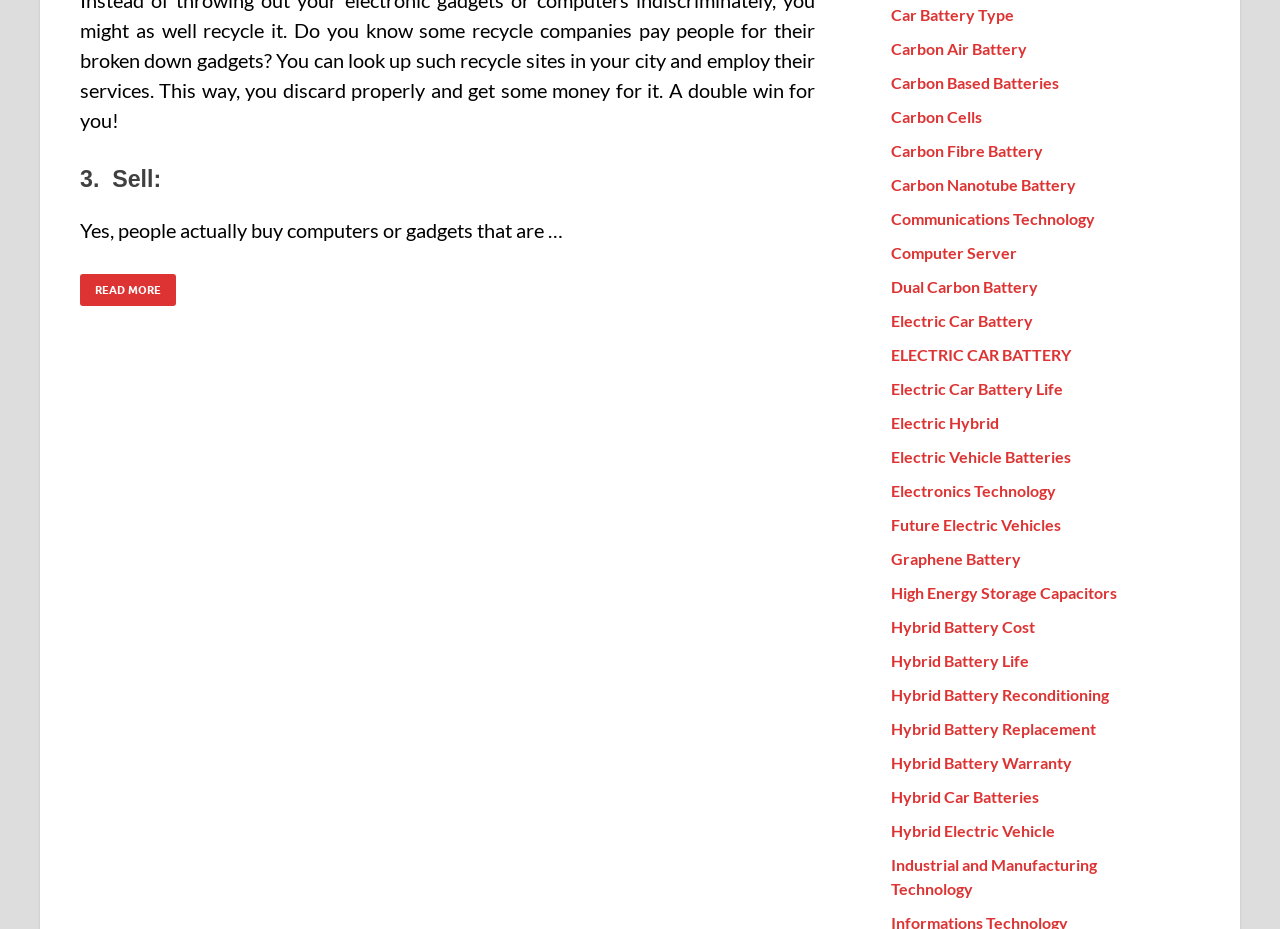Is there a link related to hybrid cars on the webpage?
Use the information from the screenshot to give a comprehensive response to the question.

After examining the links on the right side of the webpage, I found several links related to hybrid cars, such as 'Hybrid Battery Cost', 'Hybrid Battery Life', and 'Hybrid Electric Vehicle'.